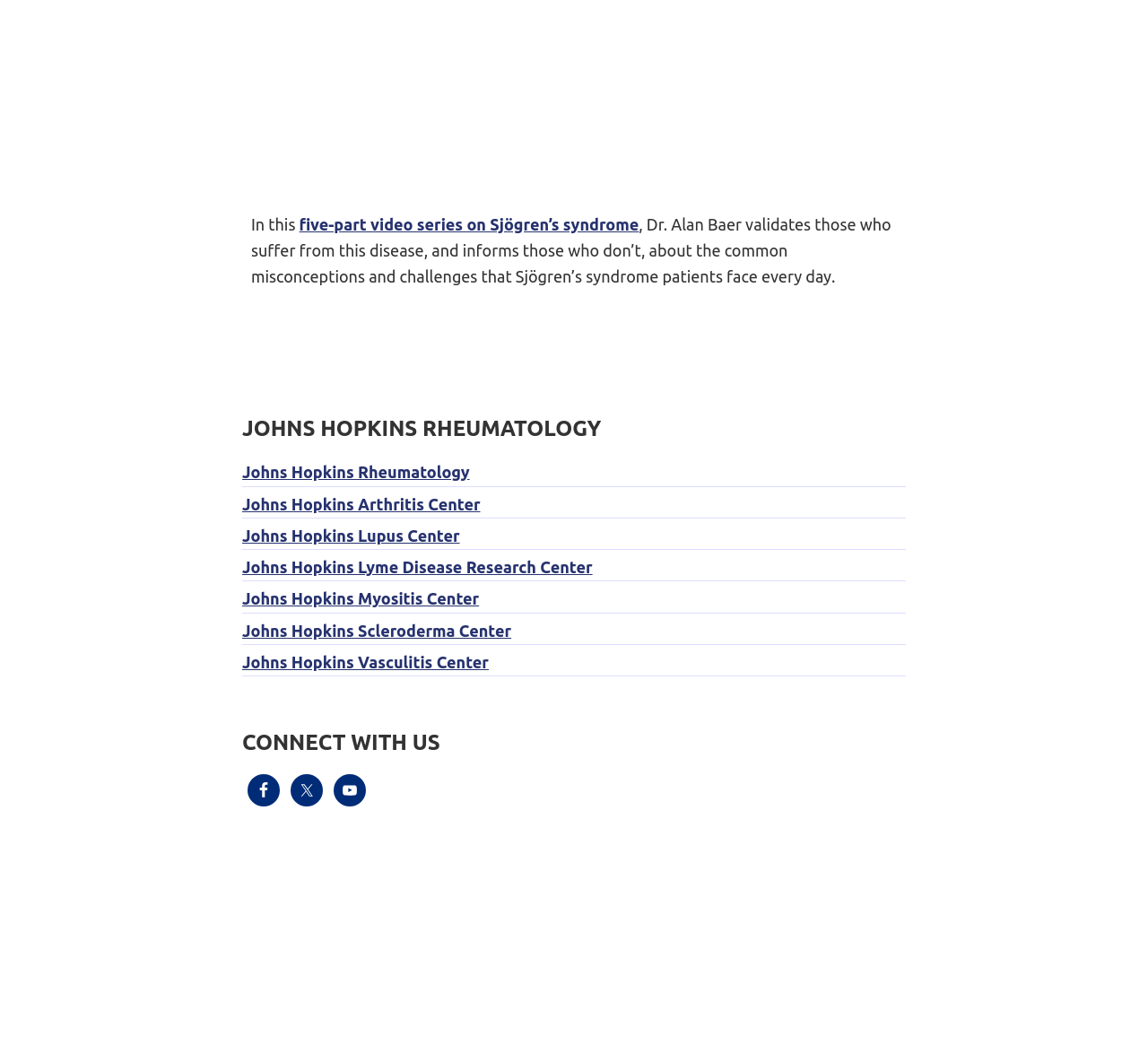What is the ranking badge displayed on the webpage?
Answer with a single word or short phrase according to what you see in the image.

U.S. News and World Report Rankings Badge